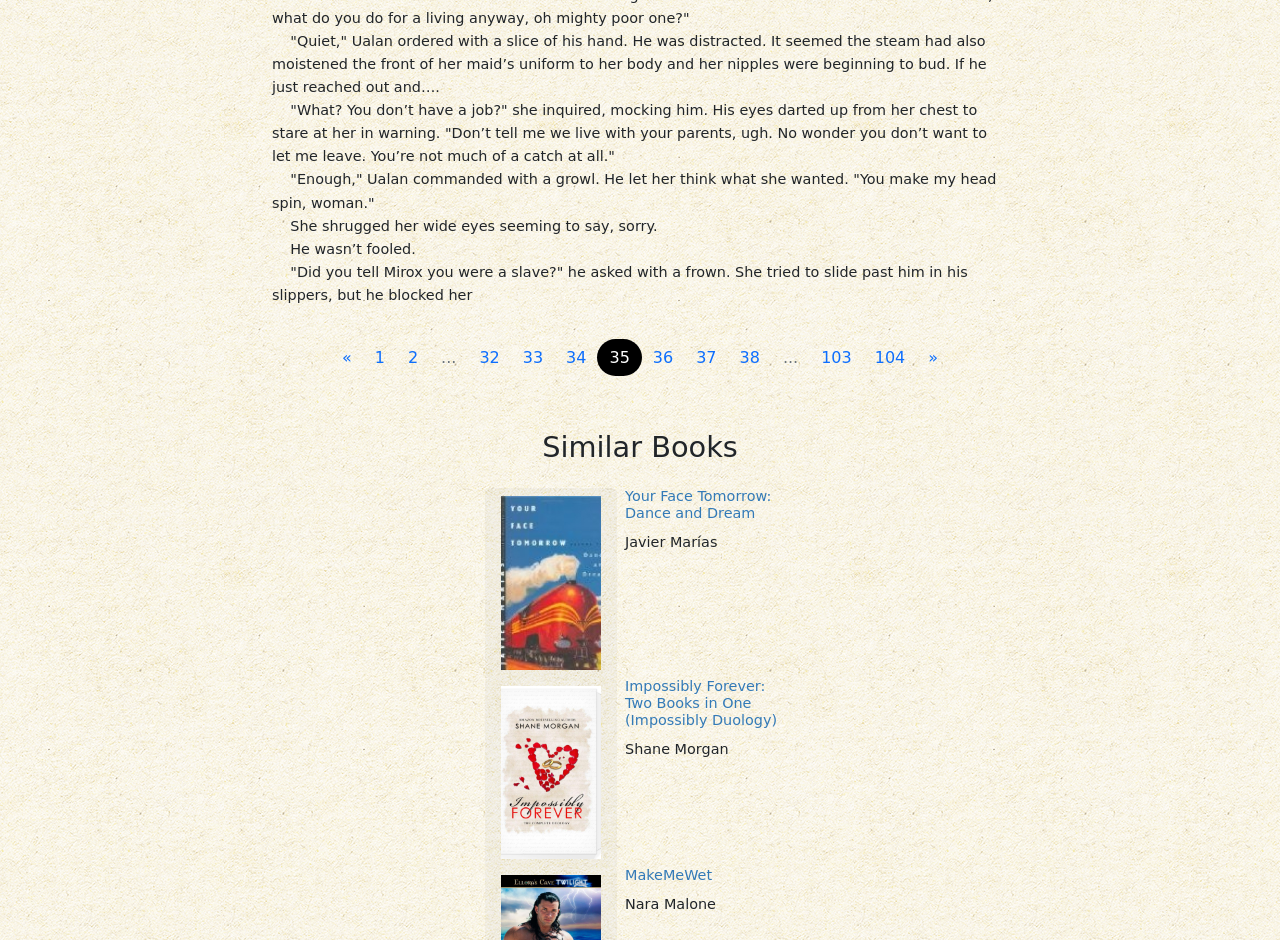Is the story set in a modern setting?
Using the information presented in the image, please offer a detailed response to the question.

Based on the conversation and the context, it appears that the story is set in a modern setting. There is no indication of a historical or fantasy setting, and the conversation seems to be taking place in a contemporary environment.